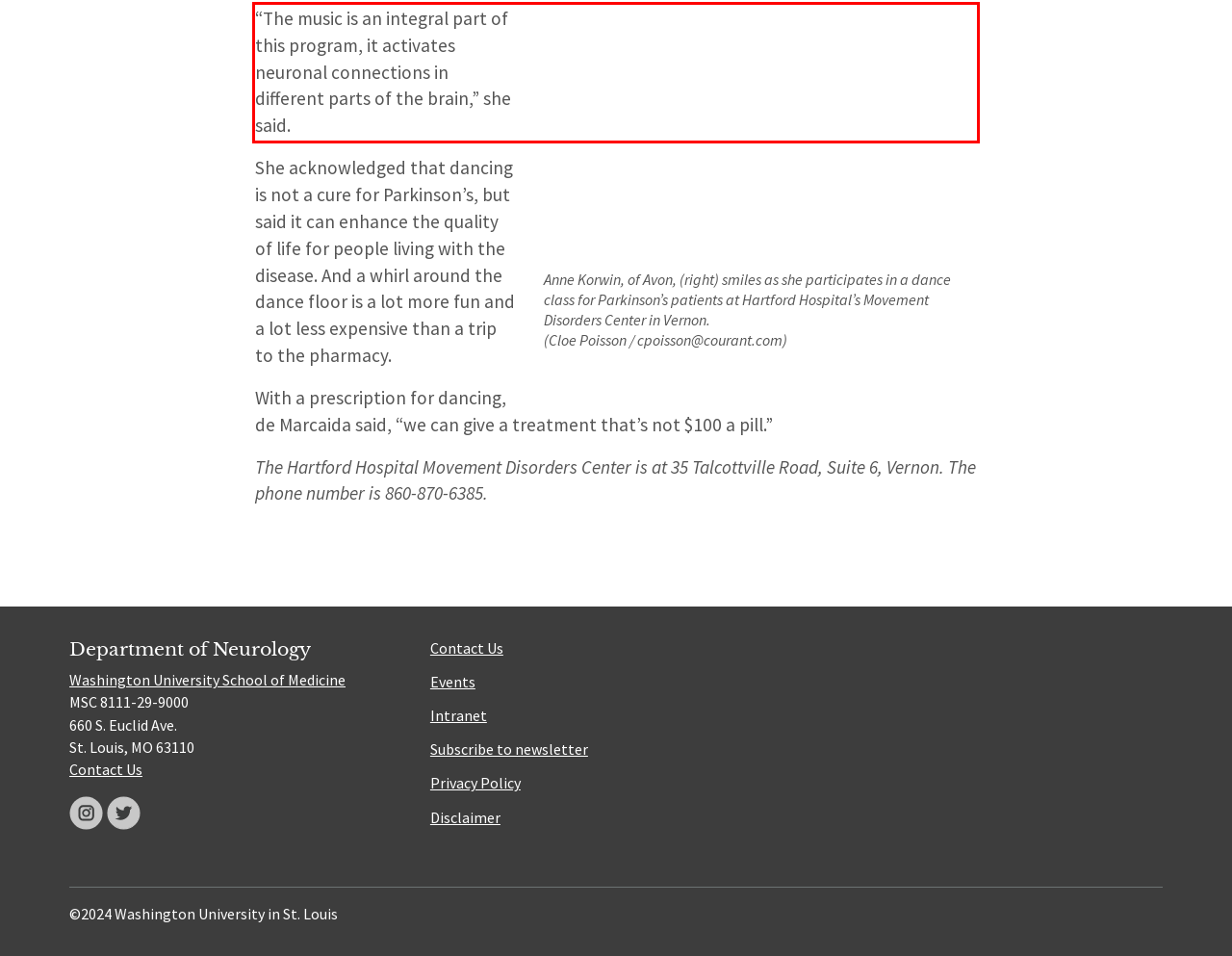Please perform OCR on the text content within the red bounding box that is highlighted in the provided webpage screenshot.

“The music is an integral part of this program, it activates neuronal connections in different parts of the brain,” she said.